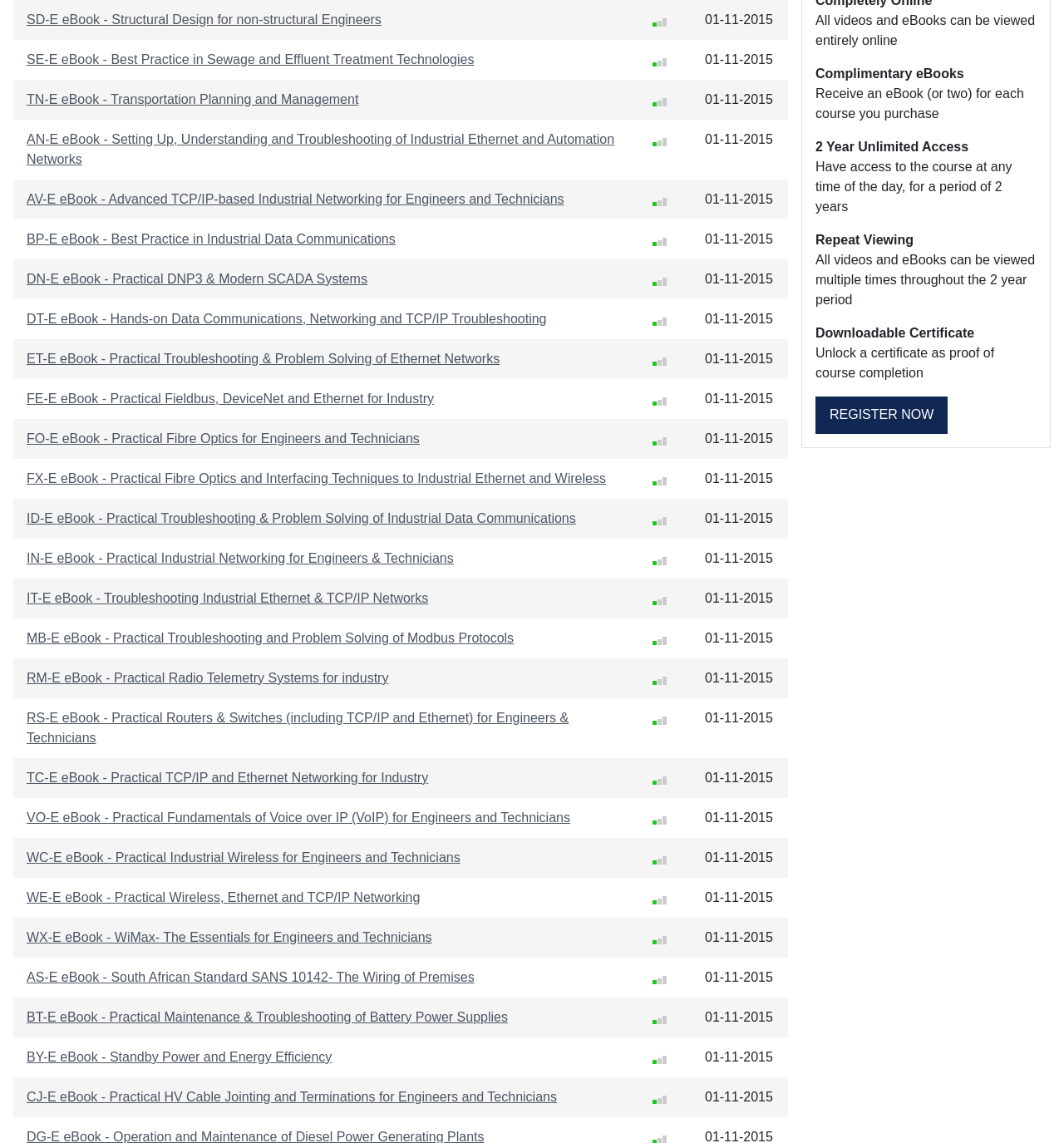Locate the bounding box coordinates of the clickable area to execute the instruction: "Explore AN-E eBook - Setting Up, Understanding and Troubleshooting of Industrial Ethernet and Automation Networks". Provide the coordinates as four float numbers between 0 and 1, represented as [left, top, right, bottom].

[0.025, 0.116, 0.577, 0.145]